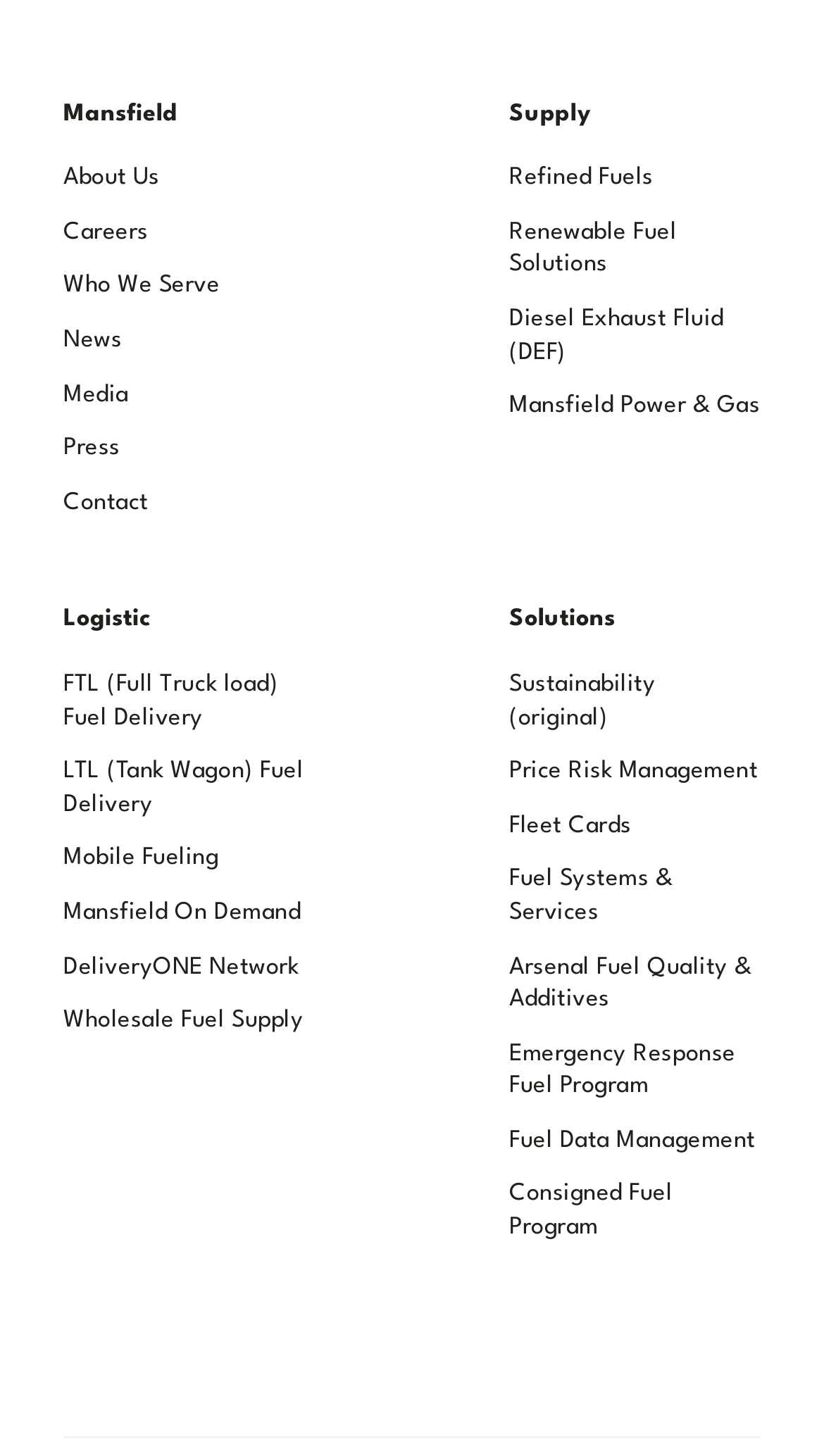Find the bounding box coordinates of the clickable region needed to perform the following instruction: "Click on About Us". The coordinates should be provided as four float numbers between 0 and 1, i.e., [left, top, right, bottom].

[0.077, 0.112, 0.382, 0.149]